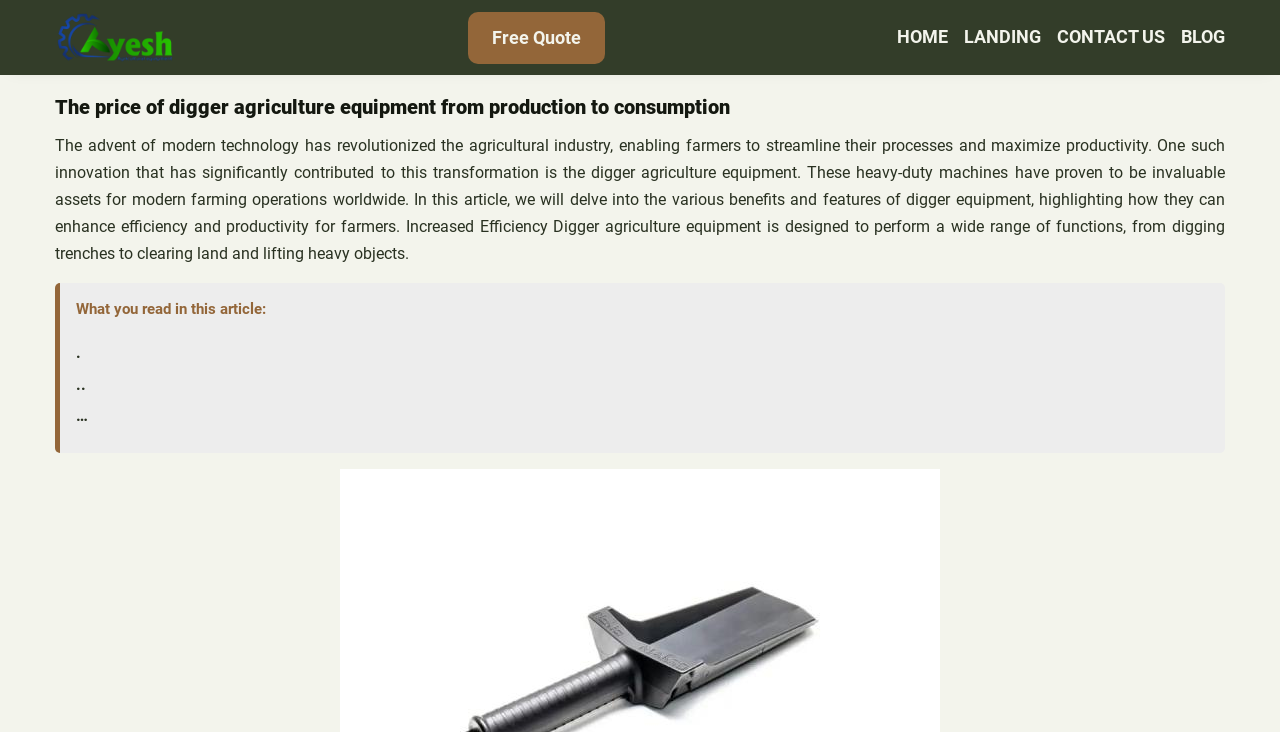Provide a short, one-word or phrase answer to the question below:
What is the topic of the article?

Digger agriculture equipment